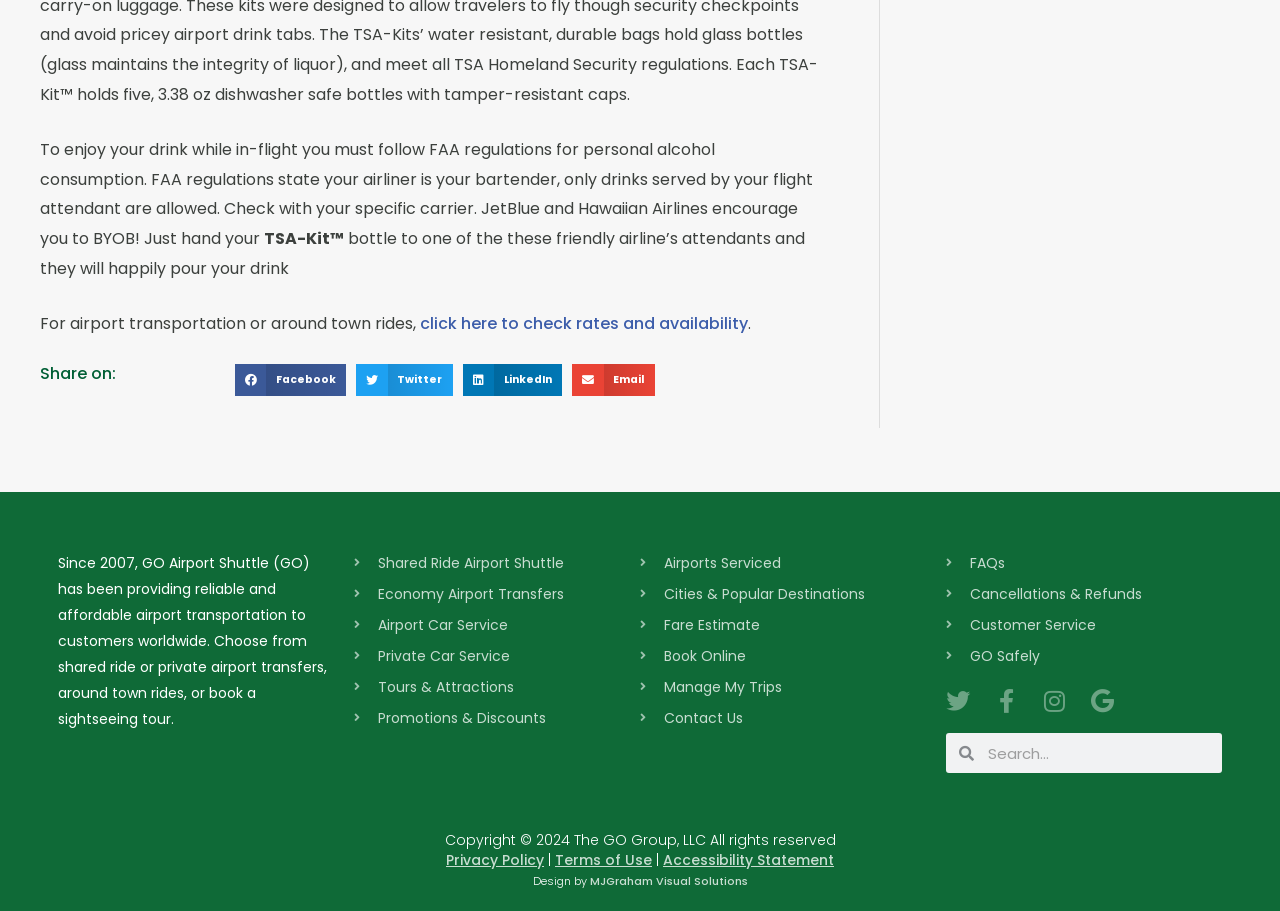What is the main service provided by GO Airport Shuttle?
Could you please answer the question thoroughly and with as much detail as possible?

Based on the webpage content, GO Airport Shuttle provides airport transportation services, including shared ride and private airport transfers, around town rides, and sightseeing tours.